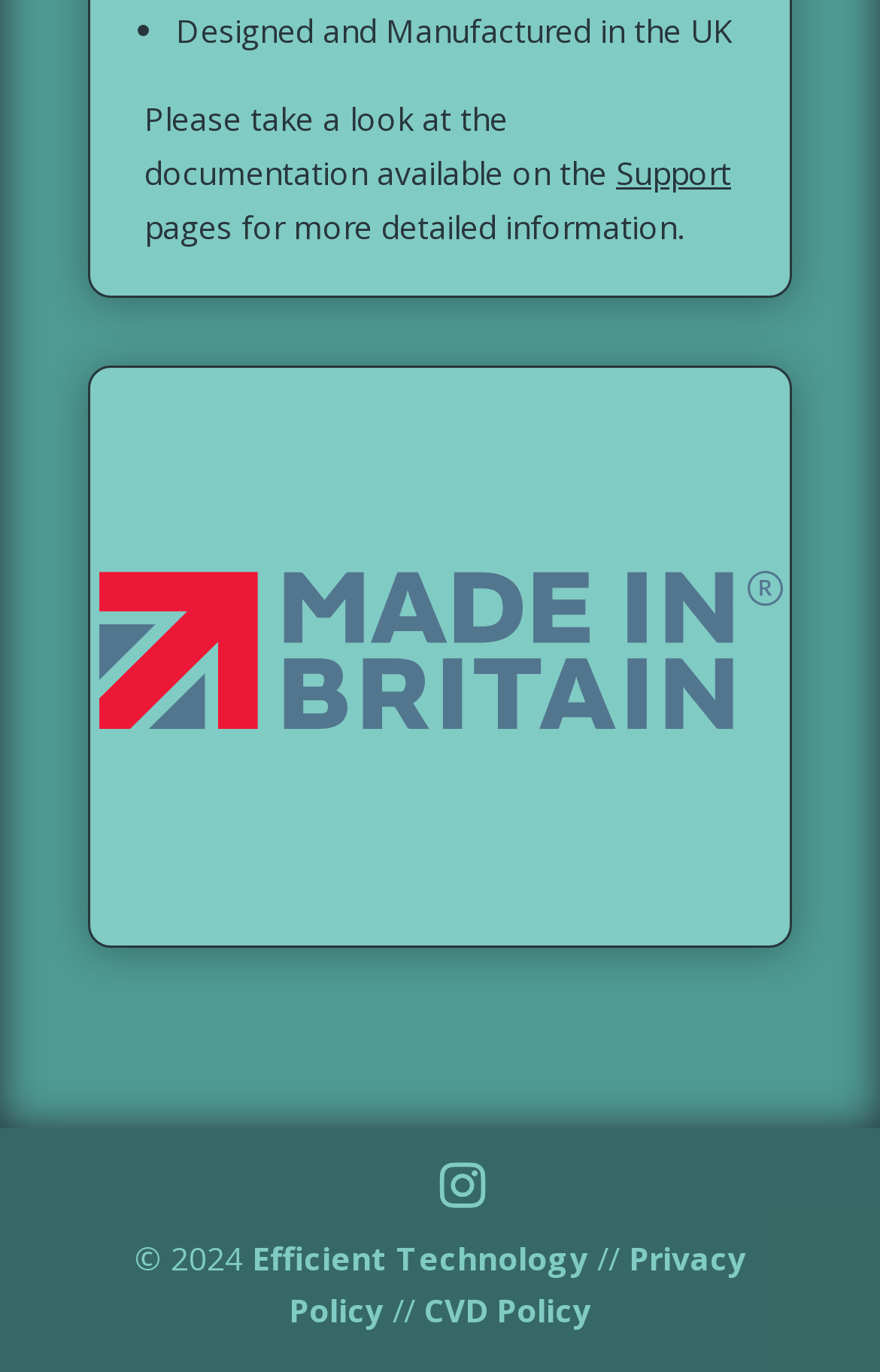What is the country where the products are designed and manufactured?
Kindly offer a comprehensive and detailed response to the question.

The answer can be found in the StaticText element with the text 'Designed and Manufactured in the UK', which is located at the top of the webpage.